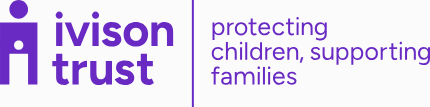What does the logo reflect?
Refer to the screenshot and deliver a thorough answer to the question presented.

The design of the logo reflects the organization's mission to focus on child protection and family support, encapsulating its core values and objectives in a clear and engaging manner.